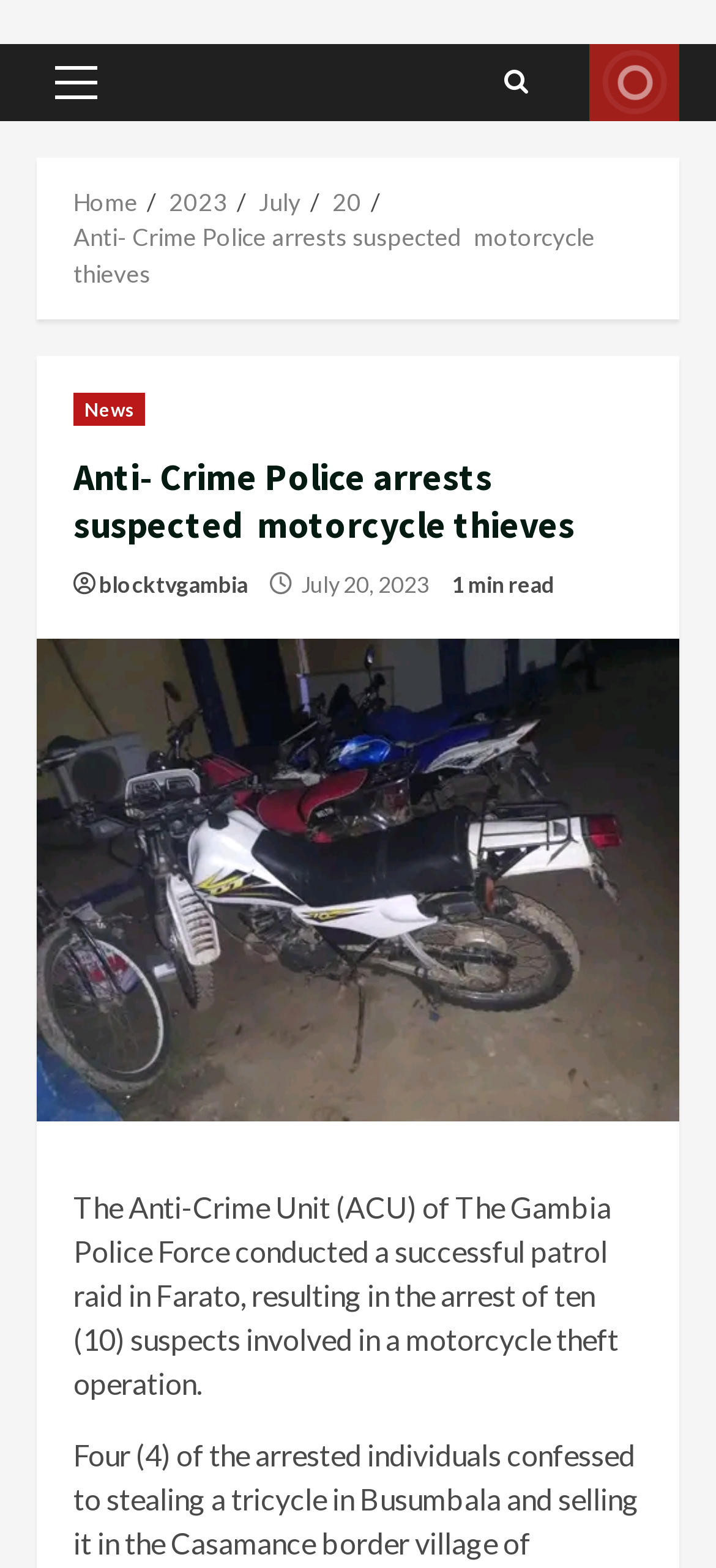For the following element description, predict the bounding box coordinates in the format (top-left x, top-left y, bottom-right x, bottom-right y). All values should be floating point numbers between 0 and 1. Description: 20

[0.464, 0.119, 0.505, 0.138]